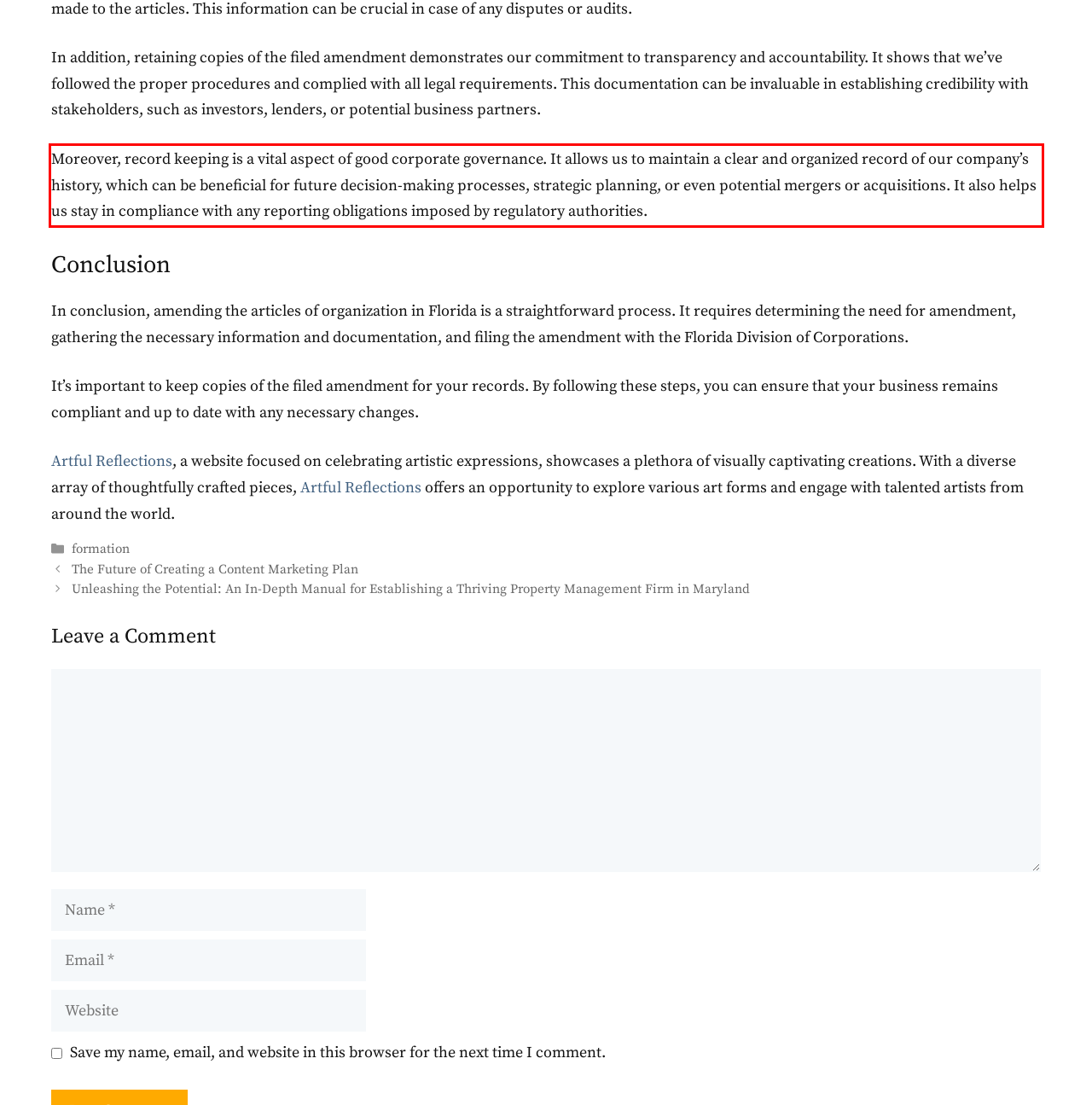You have a webpage screenshot with a red rectangle surrounding a UI element. Extract the text content from within this red bounding box.

Moreover, record keeping is a vital aspect of good corporate governance. It allows us to maintain a clear and organized record of our company’s history, which can be beneficial for future decision-making processes, strategic planning, or even potential mergers or acquisitions. It also helps us stay in compliance with any reporting obligations imposed by regulatory authorities.